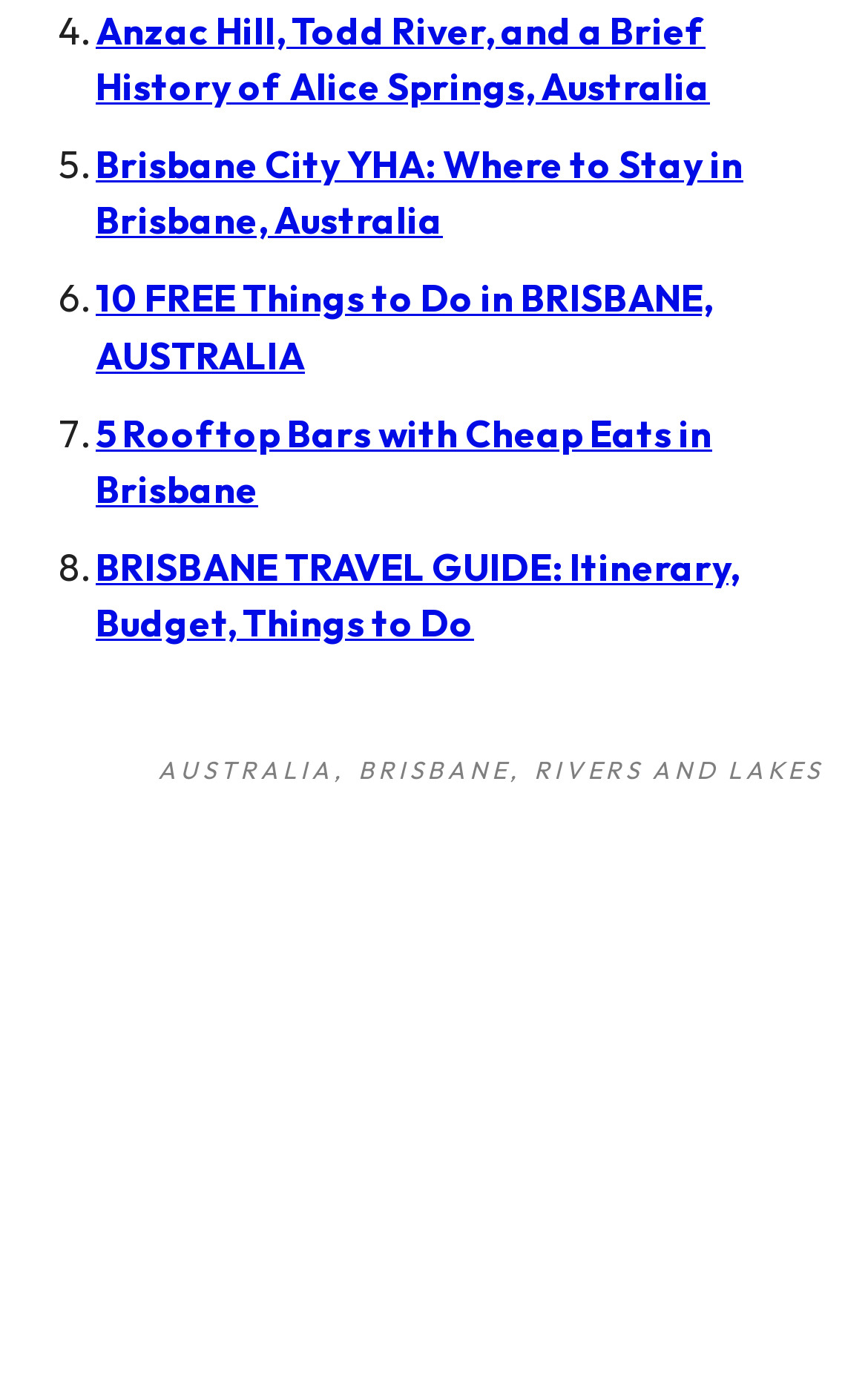How many links are in the footer section?
Answer with a single word or short phrase according to what you see in the image.

3